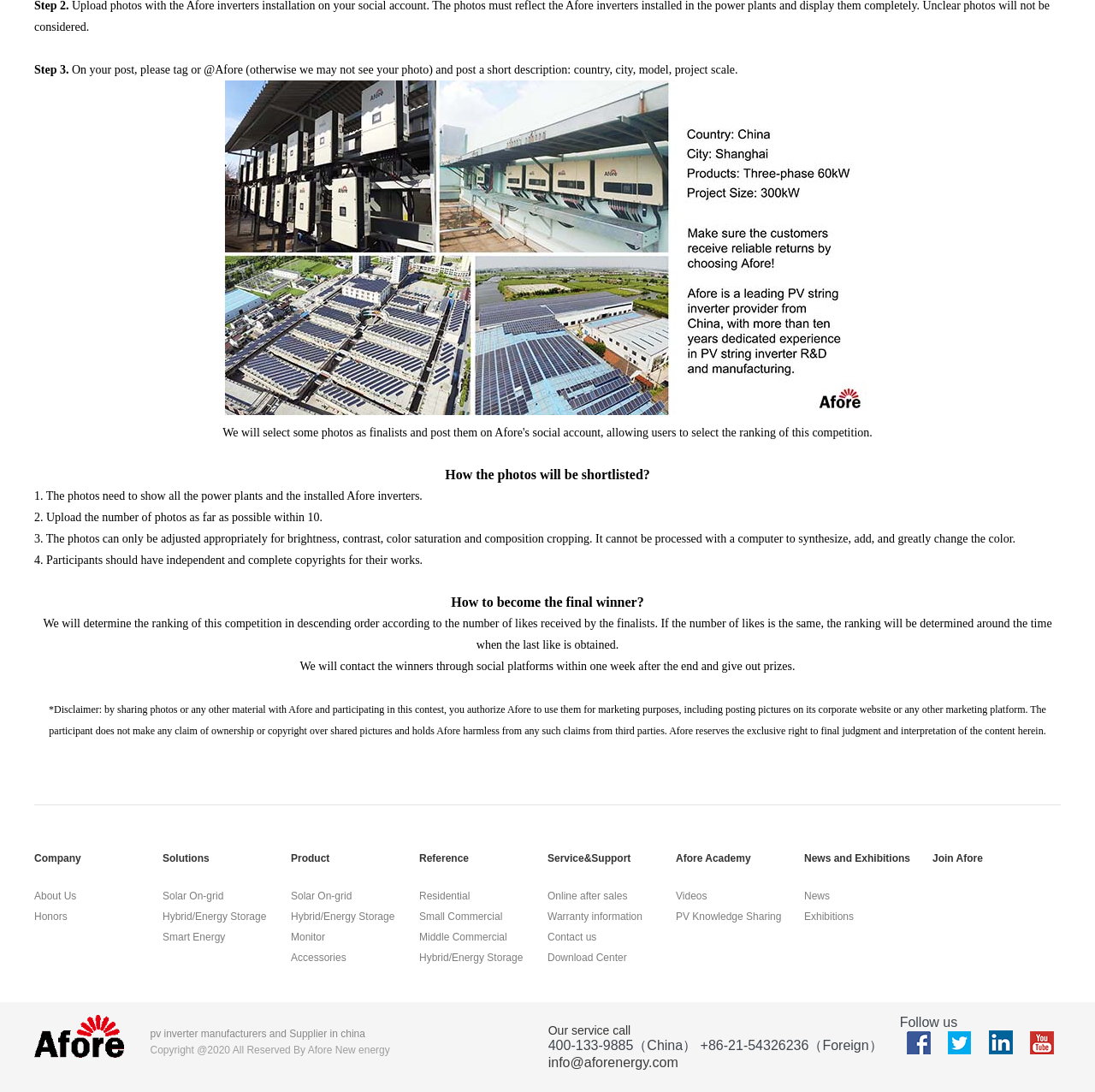What is the ranking criteria for the contest?
Please provide a comprehensive answer based on the information in the image.

The webpage explains that the ranking of the contest will be determined in descending order according to the number of likes received by the finalists. If the number of likes is the same, the ranking will be determined by the time when the last like is obtained.